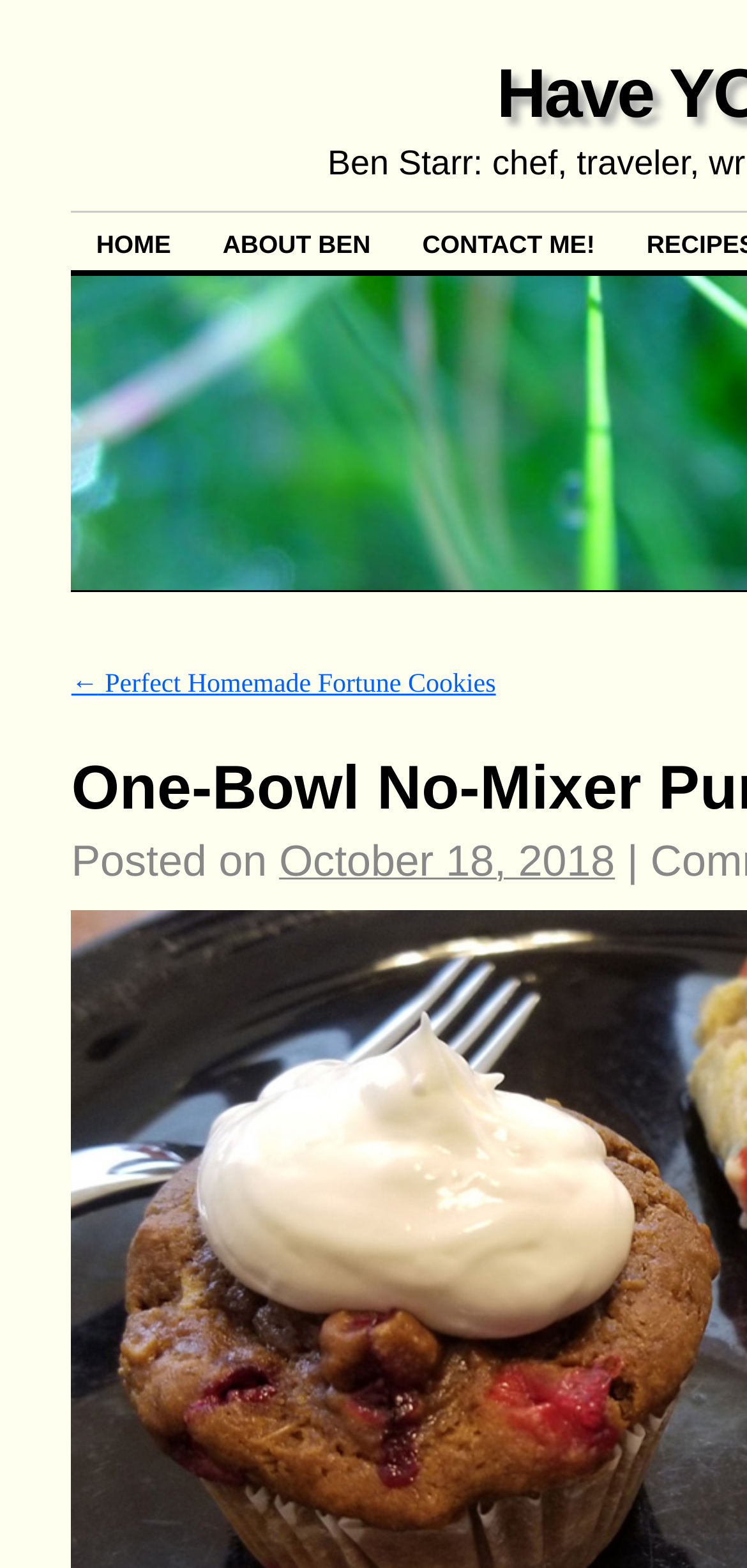What is the date of the post?
Answer the question based on the image using a single word or a brief phrase.

October 18, 2018